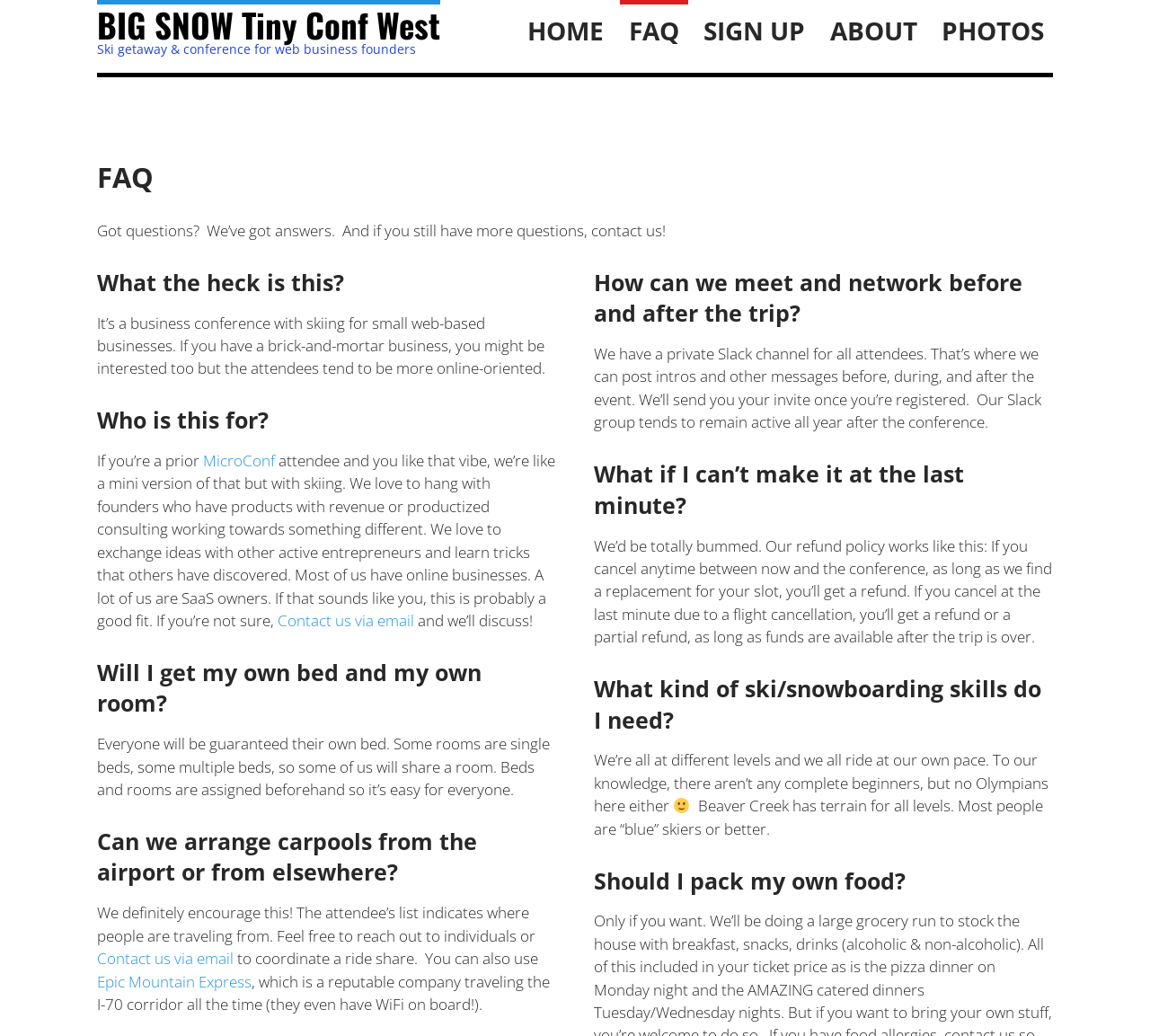Based on the element description: "Epic Mountain Express", identify the bounding box coordinates for this UI element. The coordinates must be four float numbers between 0 and 1, listed as [left, top, right, bottom].

[0.084, 0.937, 0.219, 0.957]